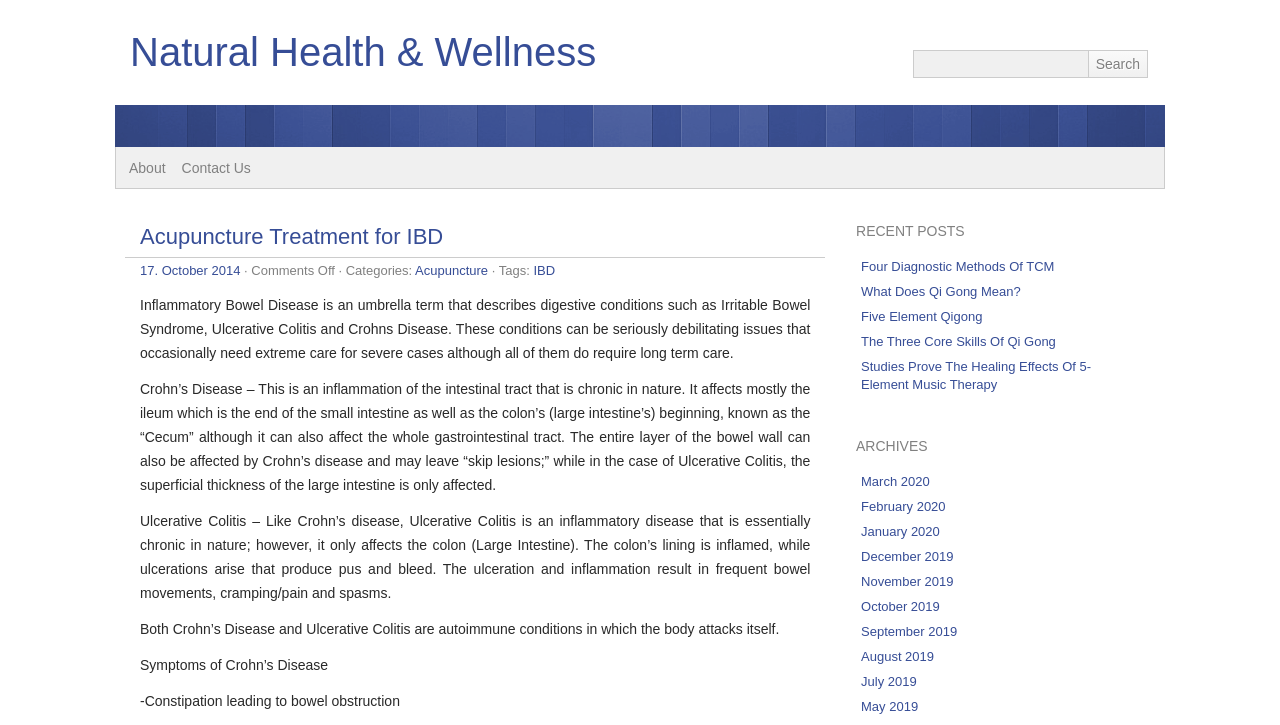Pinpoint the bounding box coordinates of the area that should be clicked to complete the following instruction: "Read the Acupuncture Treatment for IBD article". The coordinates must be given as four float numbers between 0 and 1, i.e., [left, top, right, bottom].

[0.109, 0.309, 0.346, 0.343]